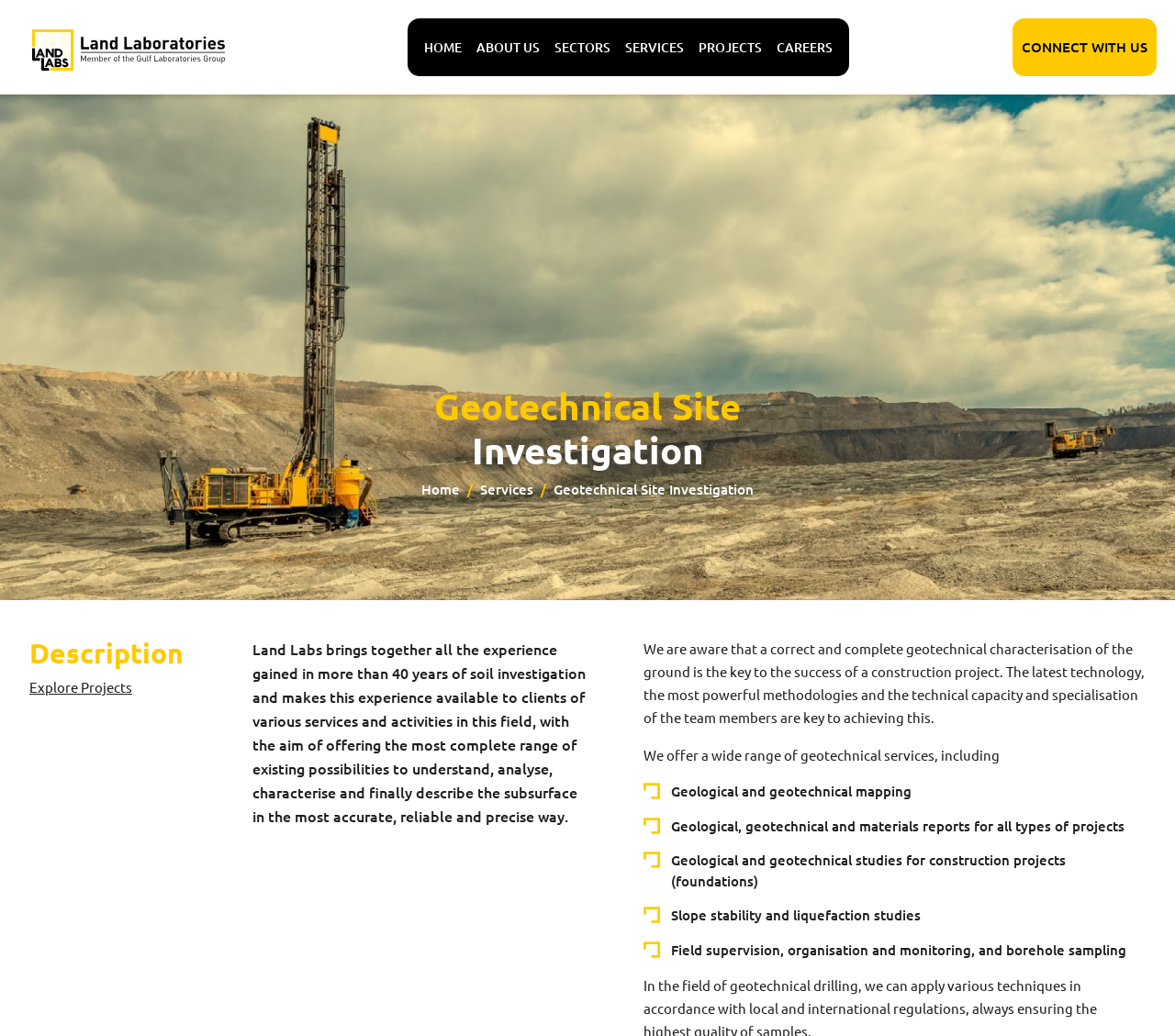Identify the bounding box coordinates for the element you need to click to achieve the following task: "Go to ABOUT US". Provide the bounding box coordinates as four float numbers between 0 and 1, in the form [left, top, right, bottom].

[0.399, 0.025, 0.465, 0.066]